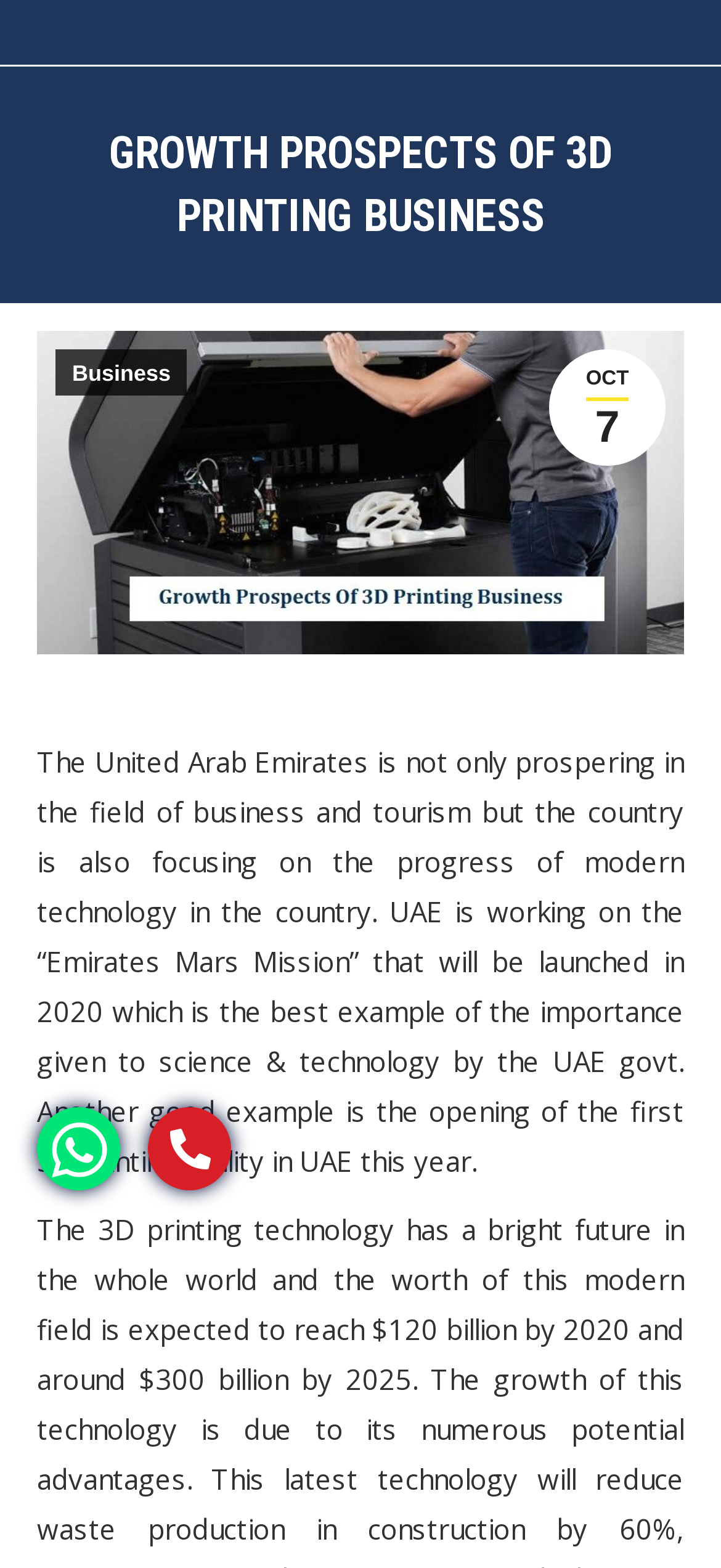Please provide a comprehensive response to the question based on the details in the image: What is the significance of the 'Emirates Mars Mission' mentioned in the article?

The article mentions the 'Emirates Mars Mission' as an example of the UAE government's focus on science and technology. This suggests that the mission is a significant initiative undertaken by the UAE government to promote scientific progress and technological advancement in the country.